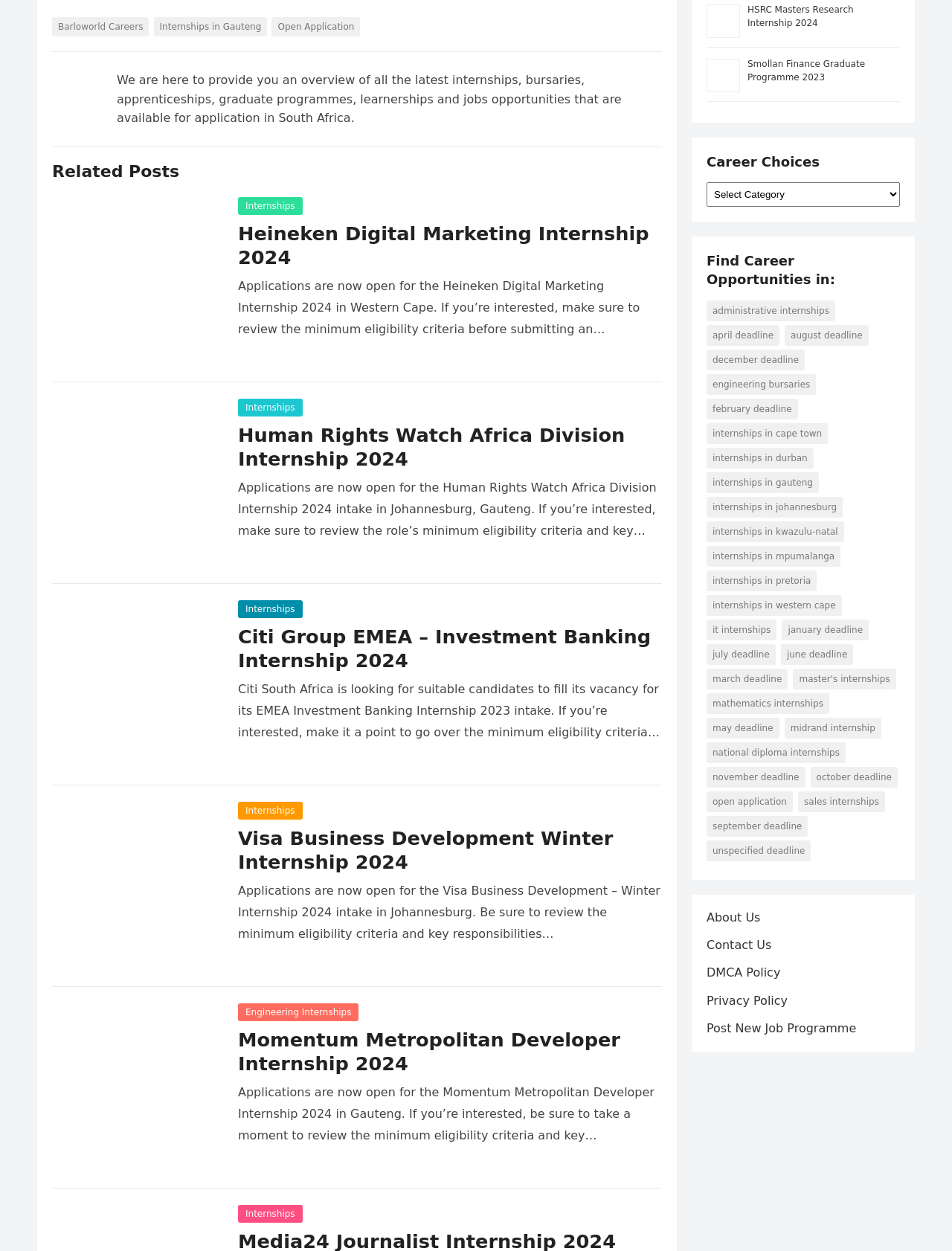Examine the screenshot and answer the question in as much detail as possible: What is the deadline for the Heineken Digital Marketing Internship?

I found this information by looking at the heading 'Heineken Digital Marketing Internship 2024' which indicates that the deadline for the internship is 2024.